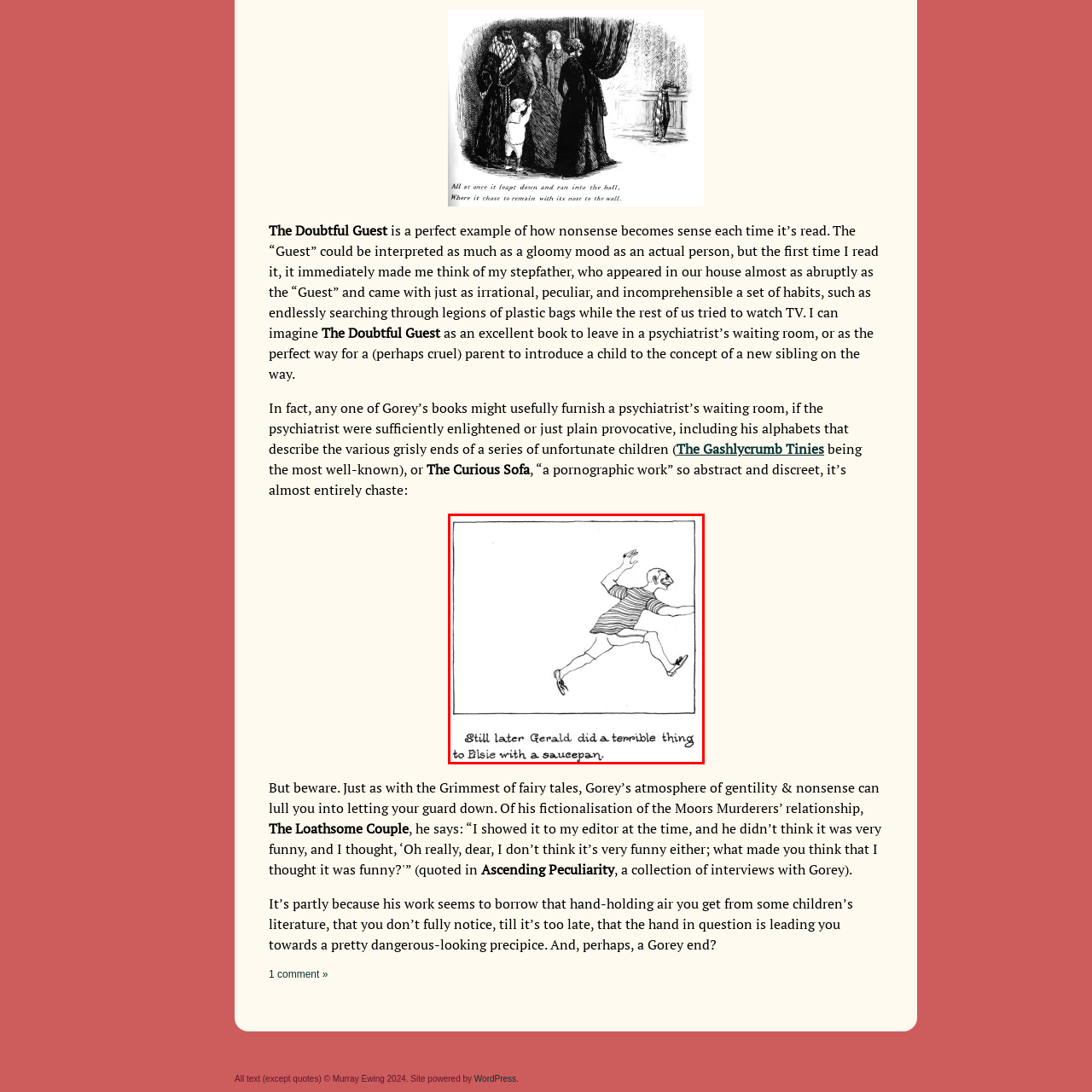Describe in detail the portion of the image that is enclosed within the red boundary.

The image features an illustration from Edward Gorey's work, depicting a character named Gerald in the midst of a hurried action. He is shown in a playful yet sinister manner, wearing a striped shirt and mid-stride, suggesting urgency or mischievousness. Below the illustration, the text reads, "Still later Gerald did a terrible thing to Elsie with a saucepan," encapsulating the dark humor characteristic of Gorey's storytelling. The juxtaposition of the whimsical art style with the unsettling narrative invites viewers to explore the complex themes of innocence and menace that permeate Gorey's literature.